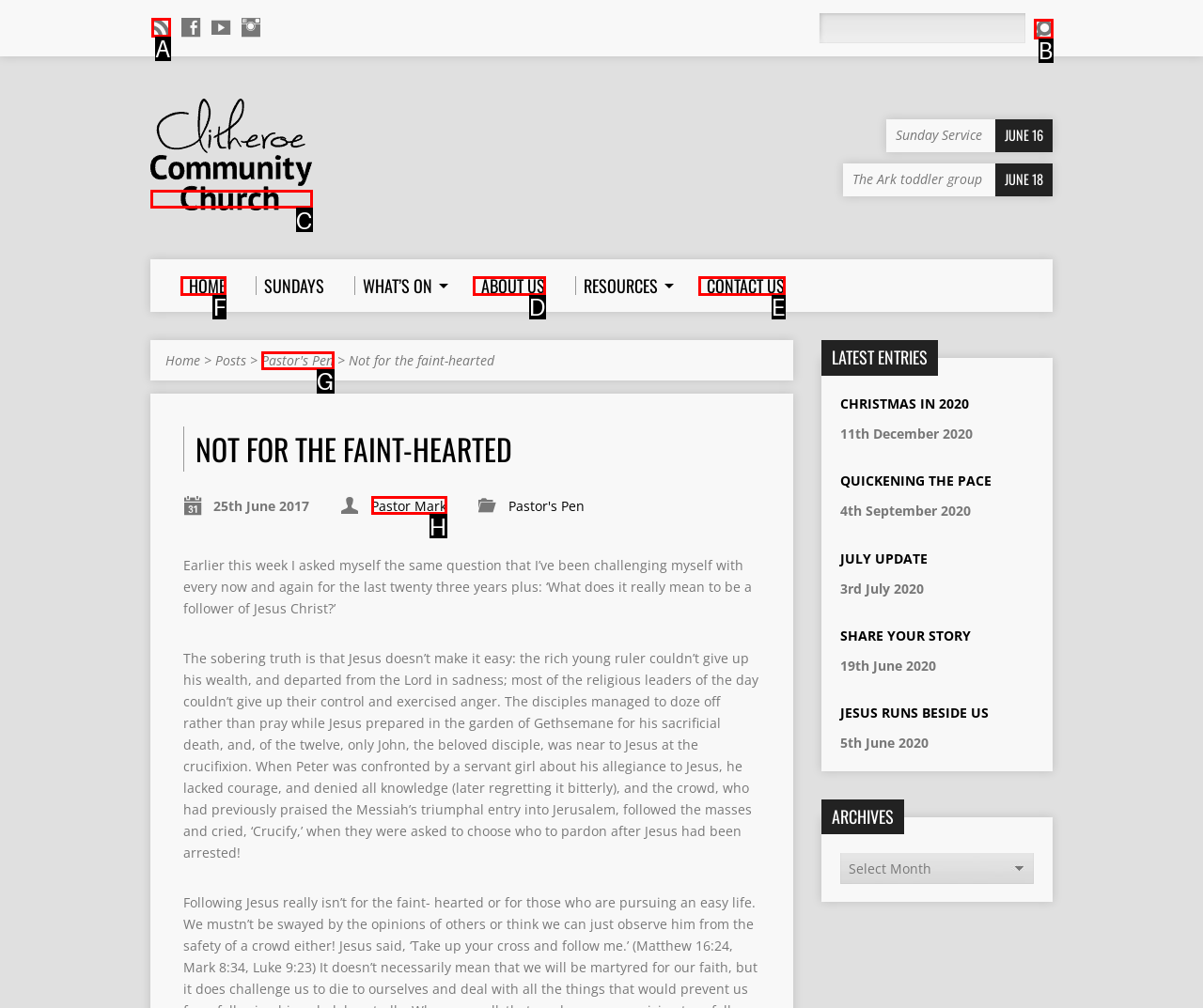Identify the correct lettered option to click in order to perform this task: Go to the 'HOME' page. Respond with the letter.

F